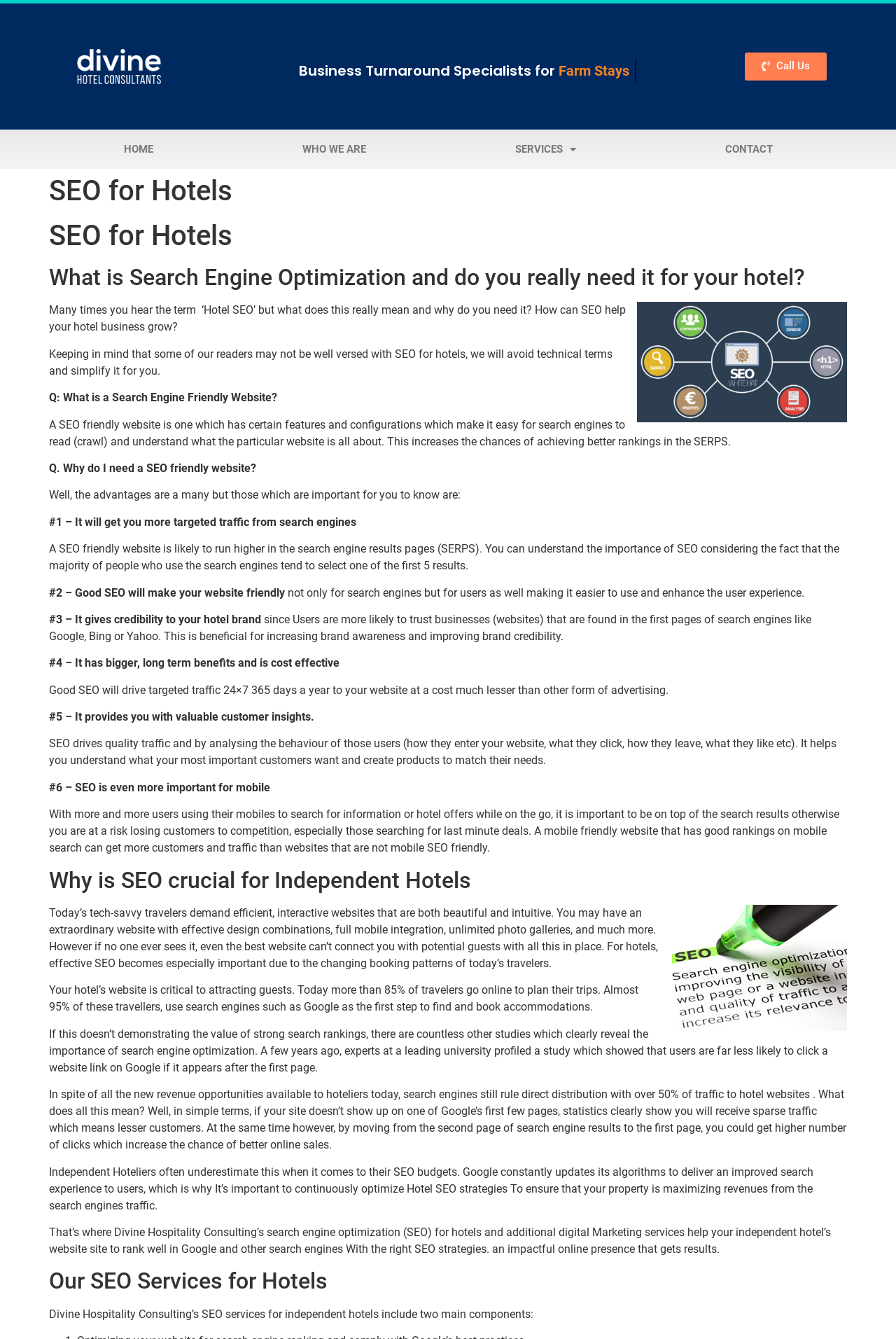Please find the bounding box for the UI element described by: "Who We Are".

[0.254, 0.097, 0.491, 0.126]